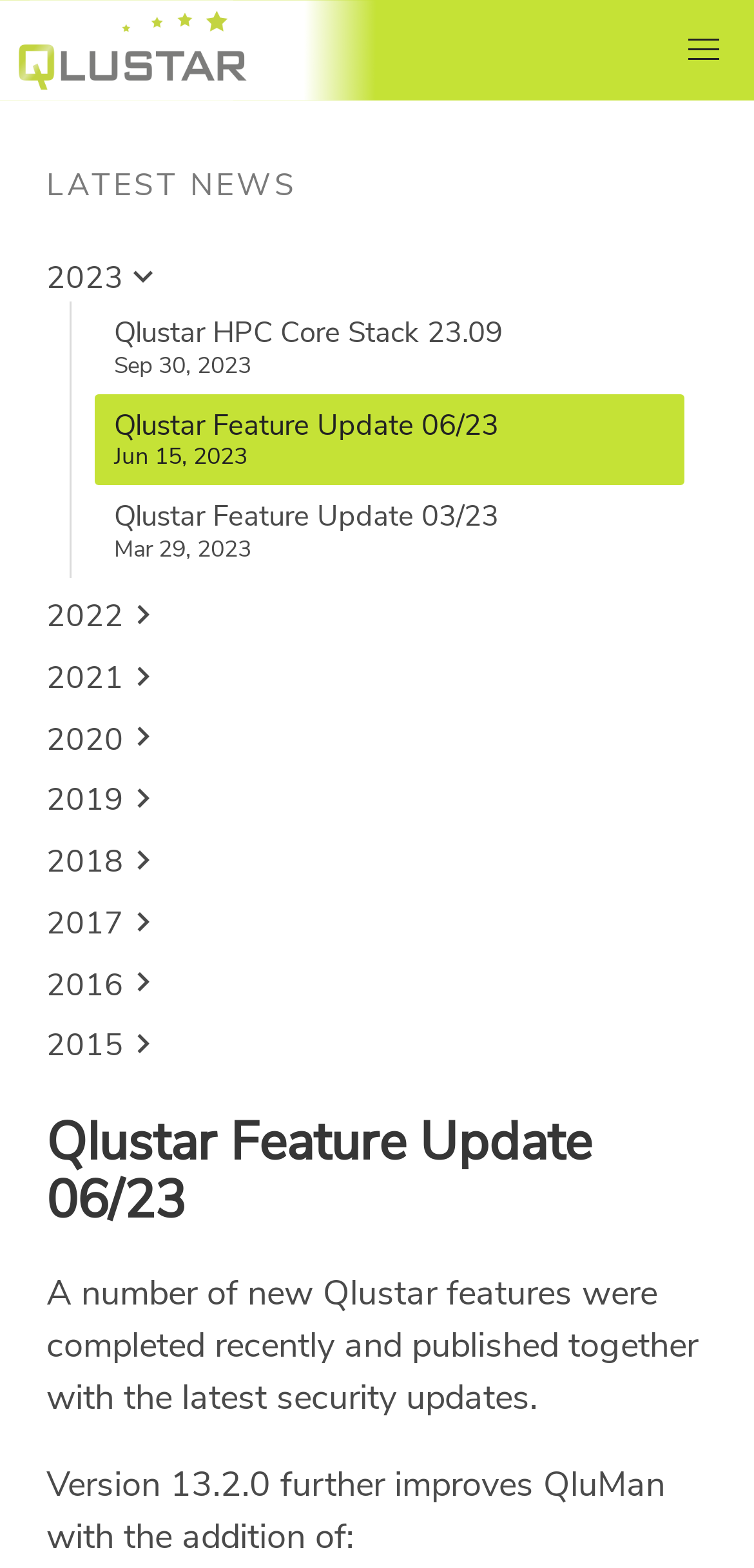How many feature updates are listed?
Using the image as a reference, give a one-word or short phrase answer.

3